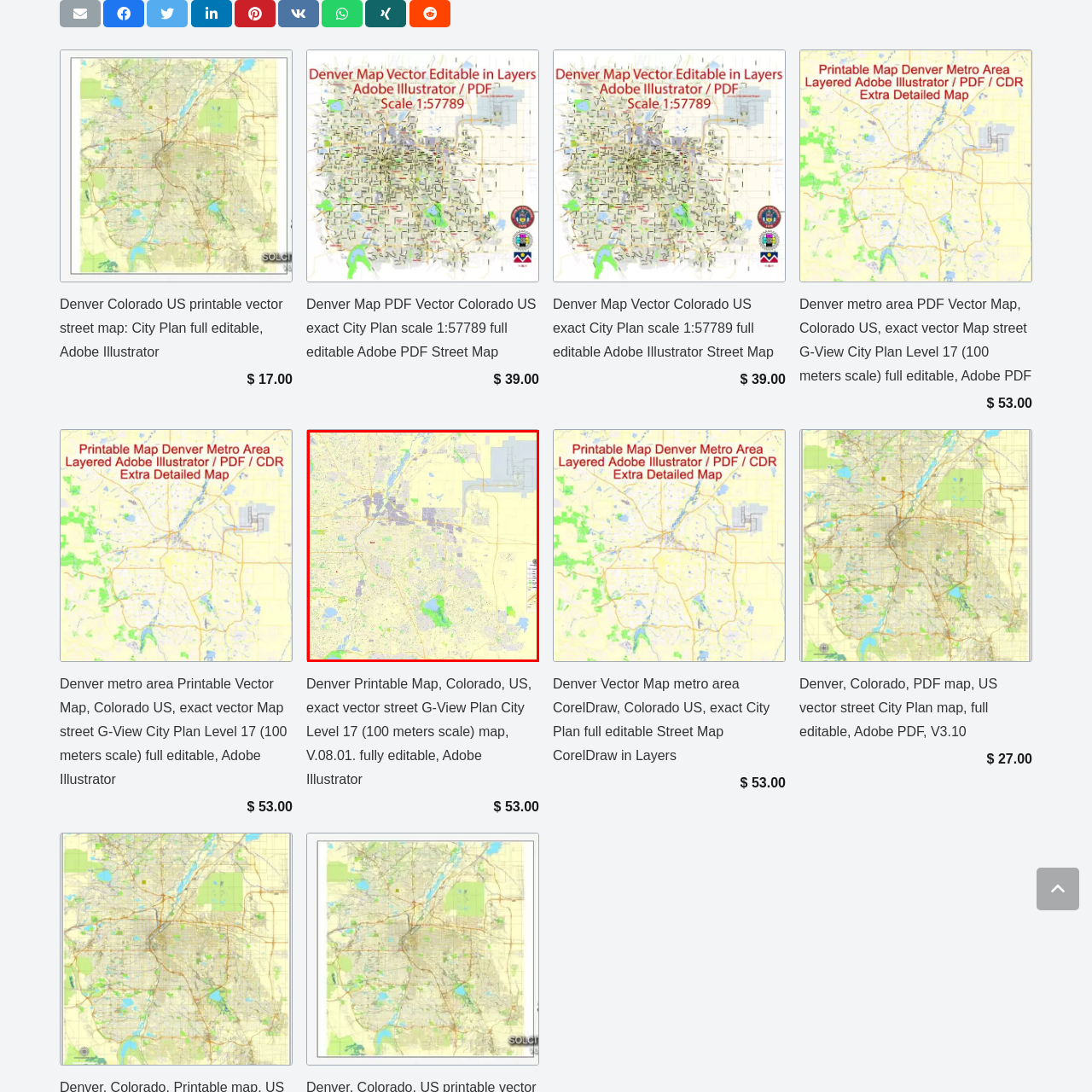Concentrate on the section within the teal border, What is the benefit of the map being full vector? 
Provide a single word or phrase as your answer.

No loss of quality when scaled